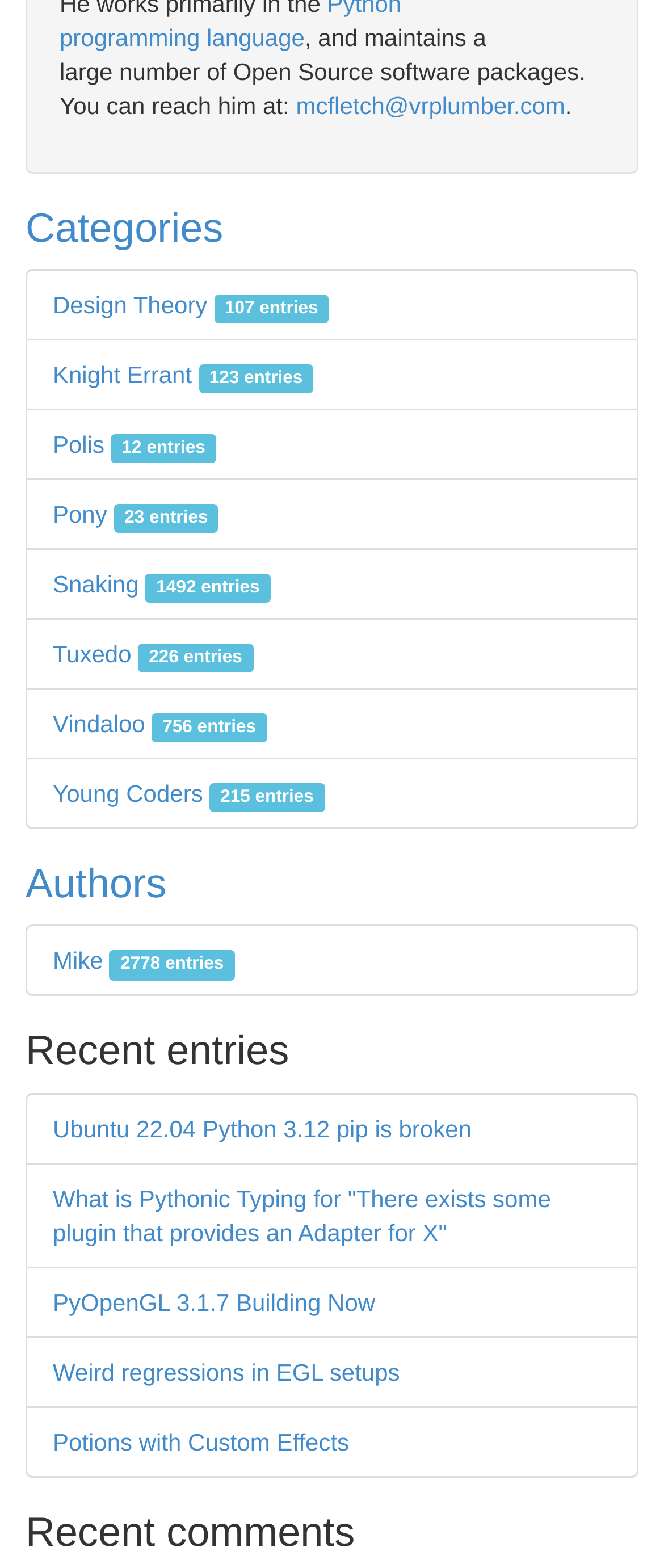What is the most recent entry?
Examine the screenshot and reply with a single word or phrase.

Ubuntu 22.04 Python 3.12 pip is broken